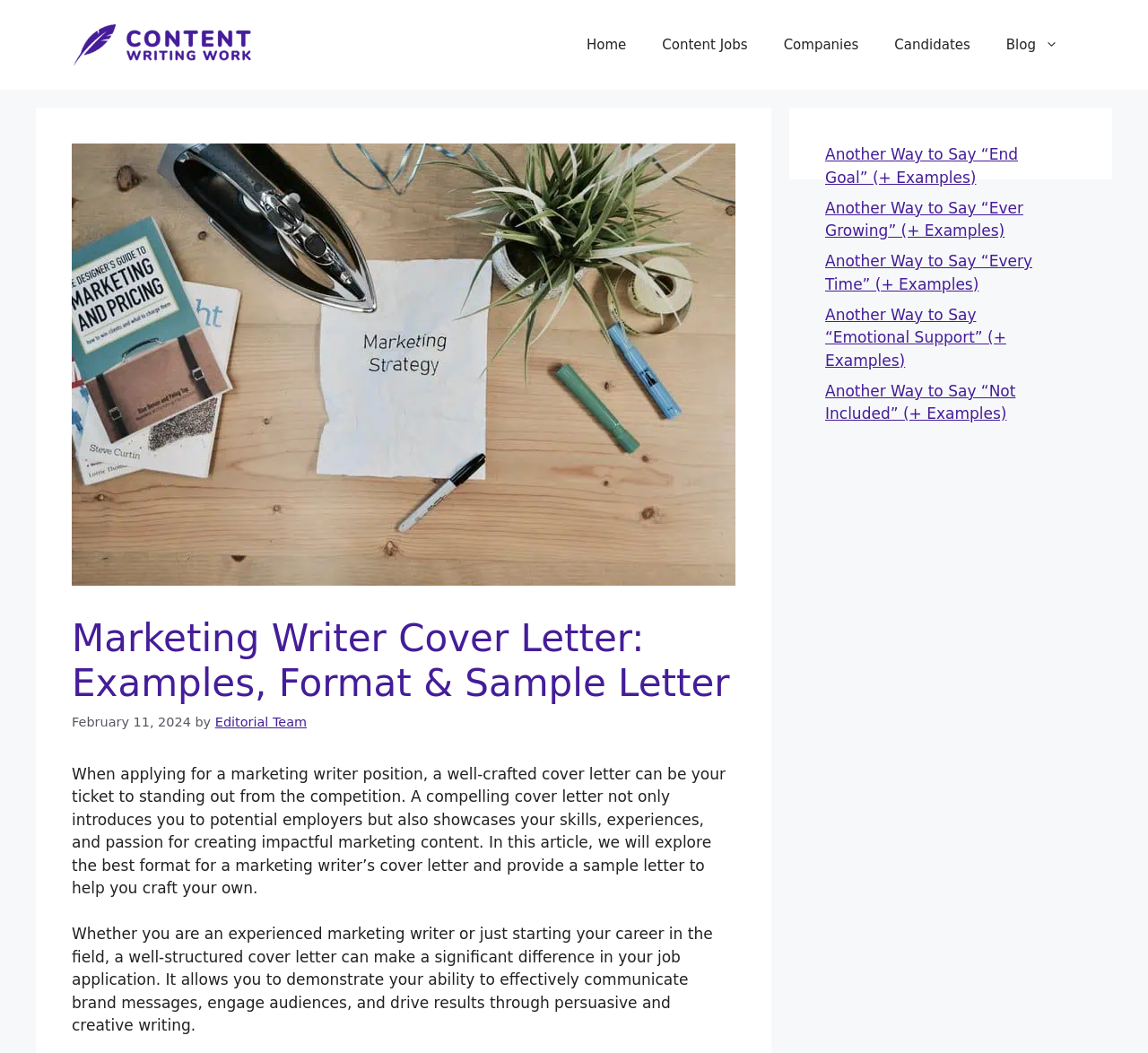Answer the following query concisely with a single word or phrase:
What is the benefit of a well-structured cover letter?

Makes a significant difference